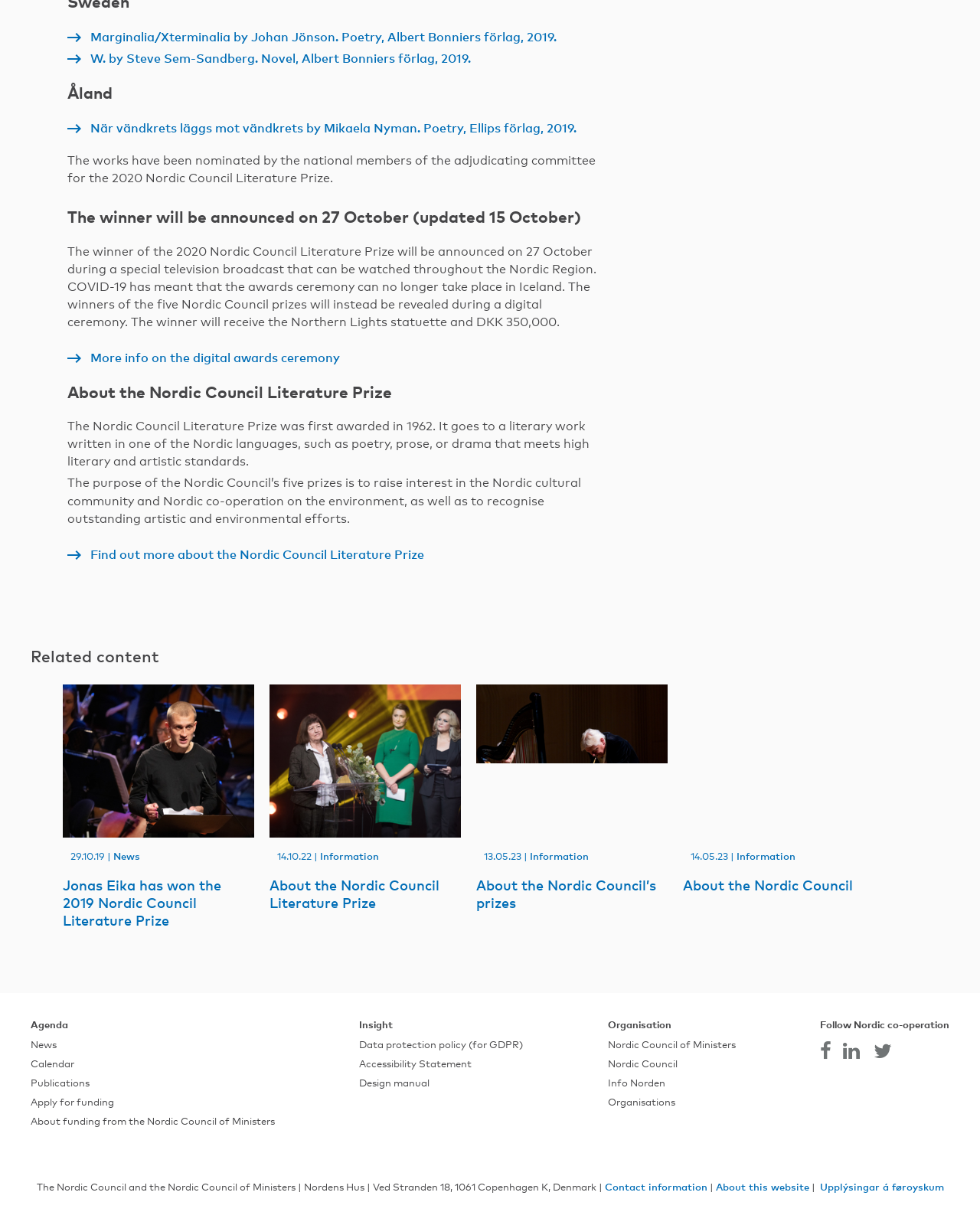Using floating point numbers between 0 and 1, provide the bounding box coordinates in the format (top-left x, top-left y, bottom-right x, bottom-right y). Locate the UI element described here: Accessibility Statement

[0.367, 0.865, 0.482, 0.873]